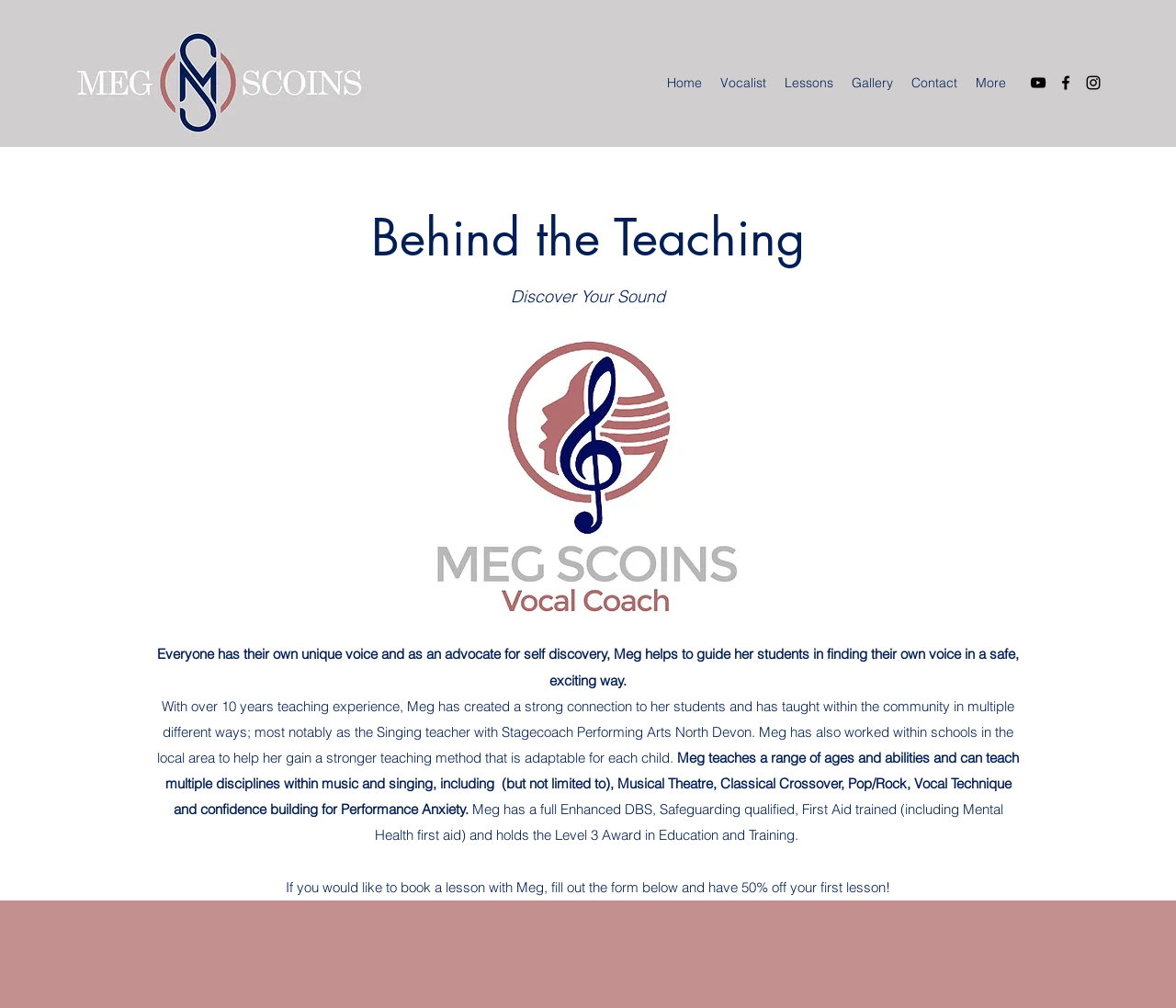Can you specify the bounding box coordinates for the region that should be clicked to fulfill this instruction: "Click the YouTube link".

[0.875, 0.073, 0.891, 0.091]